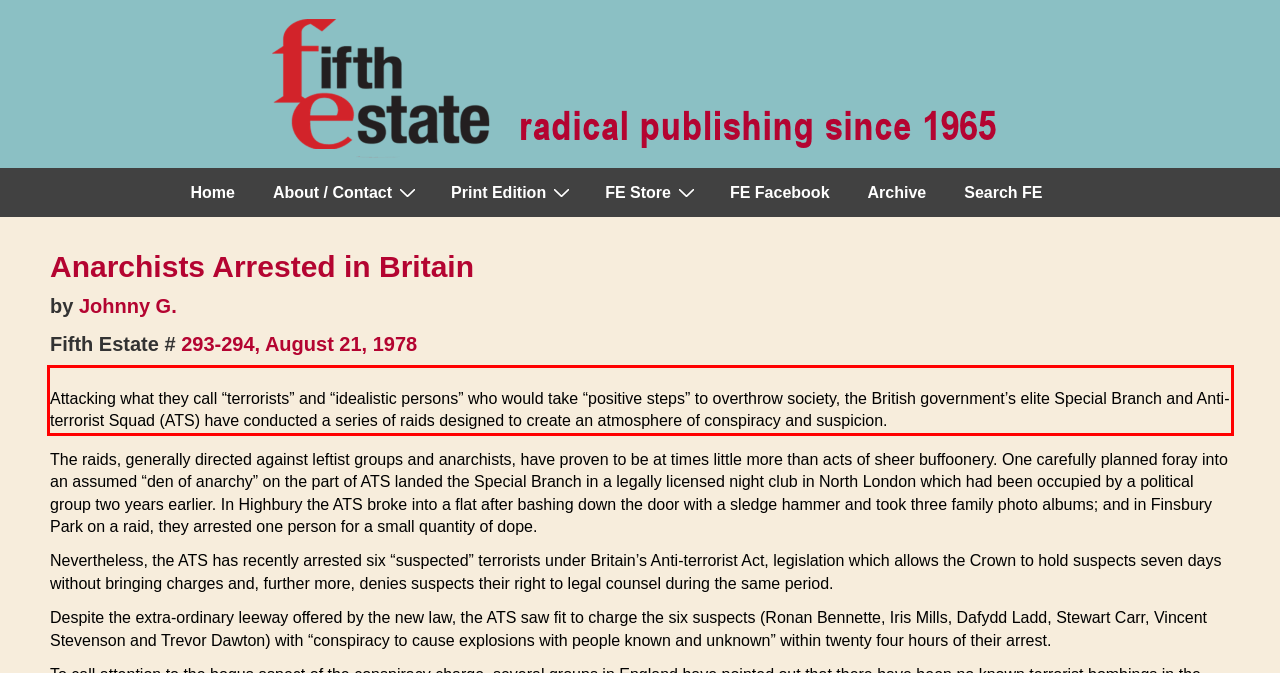You have a screenshot of a webpage, and there is a red bounding box around a UI element. Utilize OCR to extract the text within this red bounding box.

Attacking what they call “terrorists” and “idealistic persons” who would take “positive steps” to overthrow society, the British government’s elite Special Branch and Anti-terrorist Squad (ATS) have conducted a series of raids designed to create an atmosphere of conspiracy and suspicion.